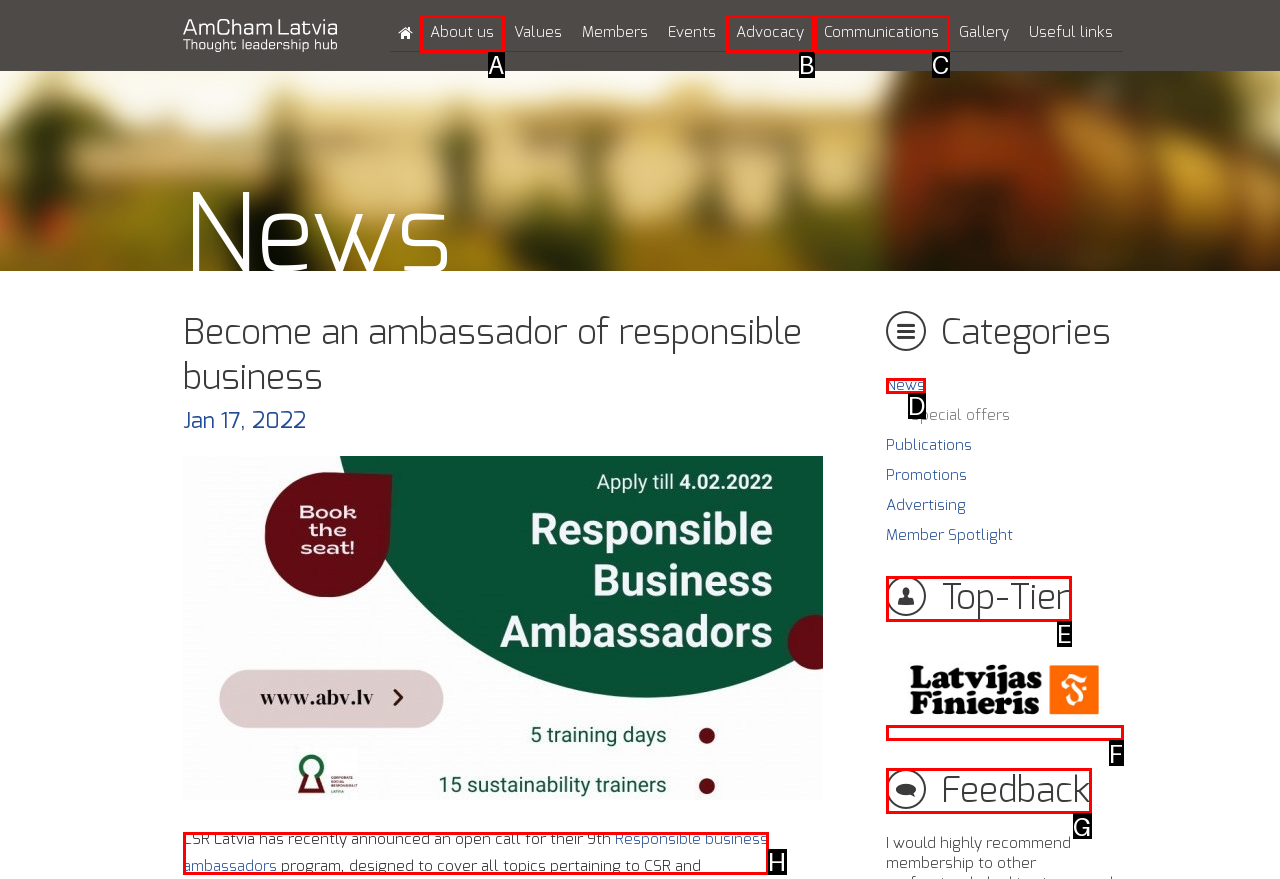Tell me which one HTML element best matches the description: Top-Tier
Answer with the option's letter from the given choices directly.

E